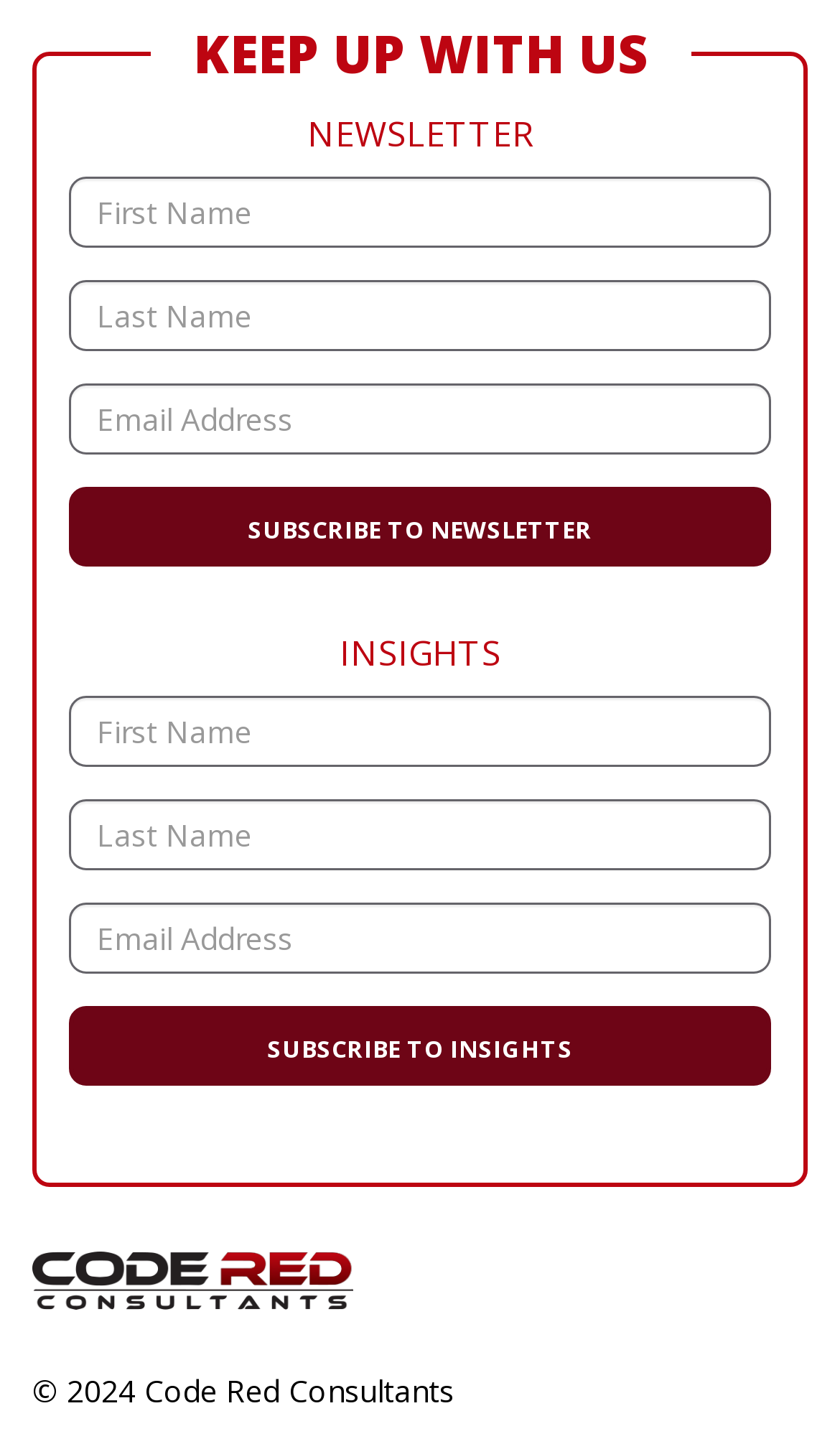Find the bounding box of the web element that fits this description: "name="subscribe" value="Subscribe to Newsletter"".

[0.082, 0.338, 0.918, 0.393]